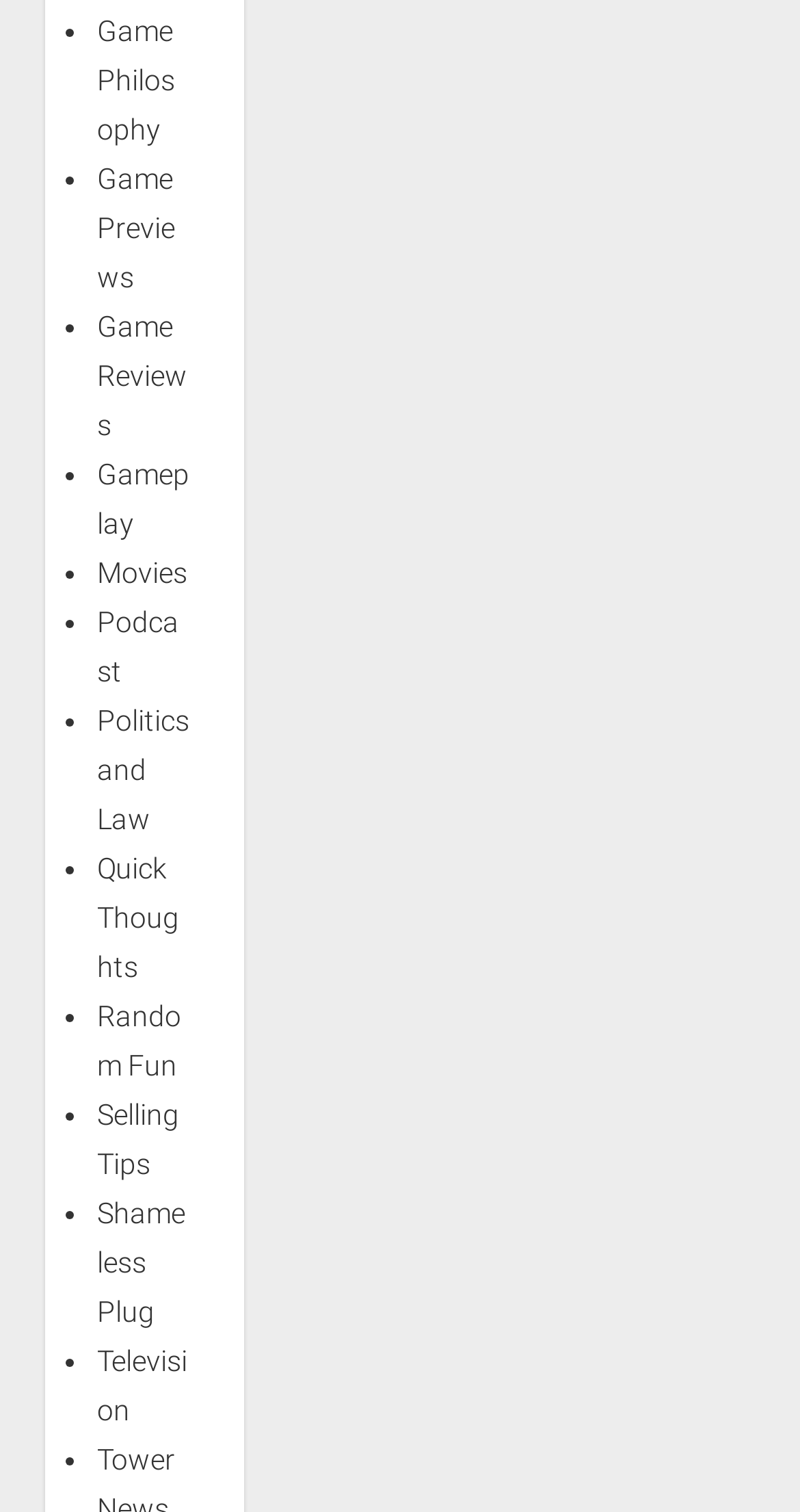Identify the bounding box coordinates for the element you need to click to achieve the following task: "Explore Television". Provide the bounding box coordinates as four float numbers between 0 and 1, in the form [left, top, right, bottom].

[0.121, 0.889, 0.234, 0.943]